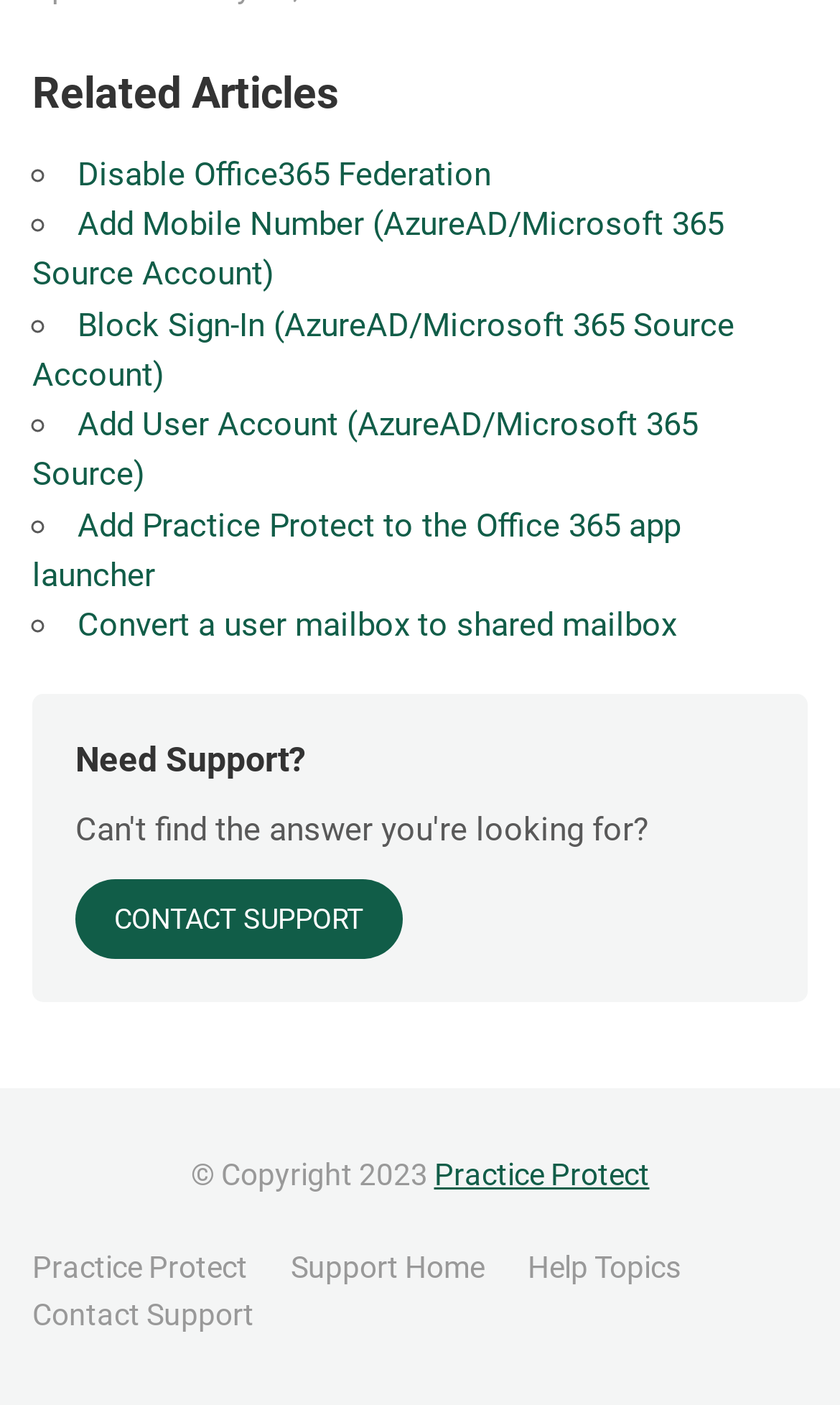Locate the bounding box coordinates of the element that needs to be clicked to carry out the instruction: "Visit Practice Protect website". The coordinates should be given as four float numbers ranging from 0 to 1, i.e., [left, top, right, bottom].

[0.517, 0.823, 0.773, 0.848]